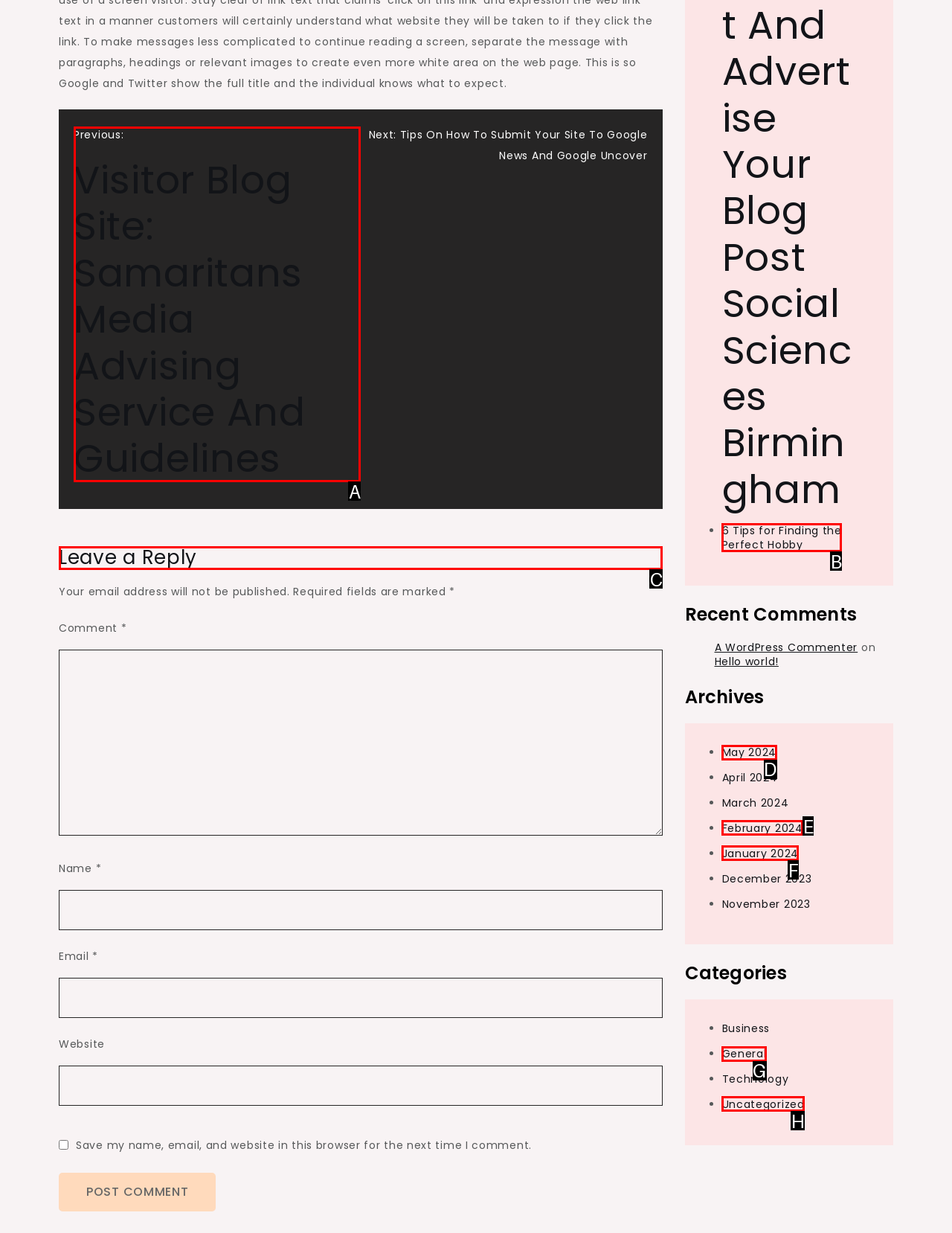From the given choices, which option should you click to complete this task: Leave a comment? Answer with the letter of the correct option.

C